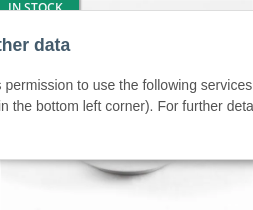Generate a comprehensive caption that describes the image.

The image showcases a product titled "Blue Spirulina Powder, Phycocyanin 10g," which is currently labeled as "IN STOCK." The product is associated with a vibrant blue powder known for its nutritional benefits, particularly its high antioxidant content. The layout emphasizes its availability, catering to health-conscious consumers interested in superfoods. This spirulina is often valued for its potential to boost energy levels and improve overall health. The product is displayed among other similar items, highlighting its role within a broader selection of health-focused options.